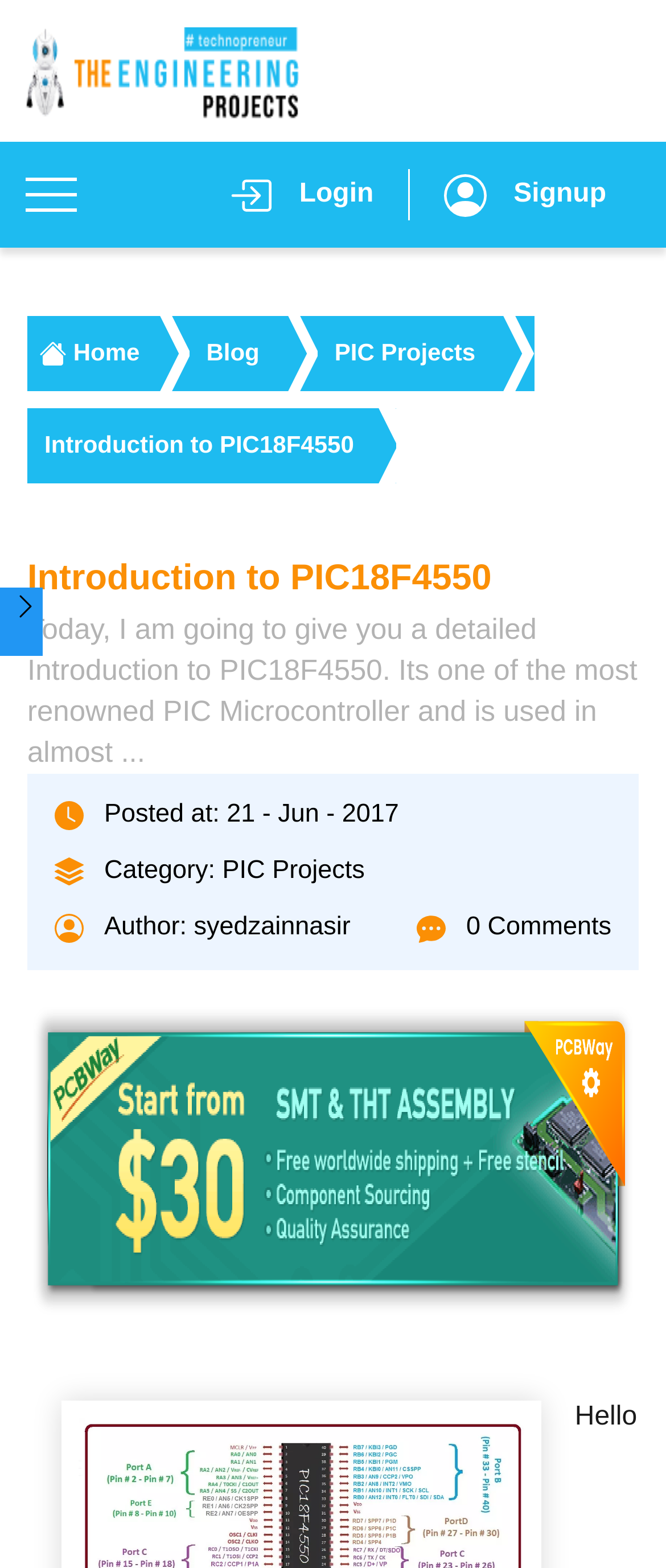Please examine the image and provide a detailed answer to the question: How many comments are there on the article?

The number of comments on the article is mentioned in the link '0 Comments' which is located at the bottom of the article.